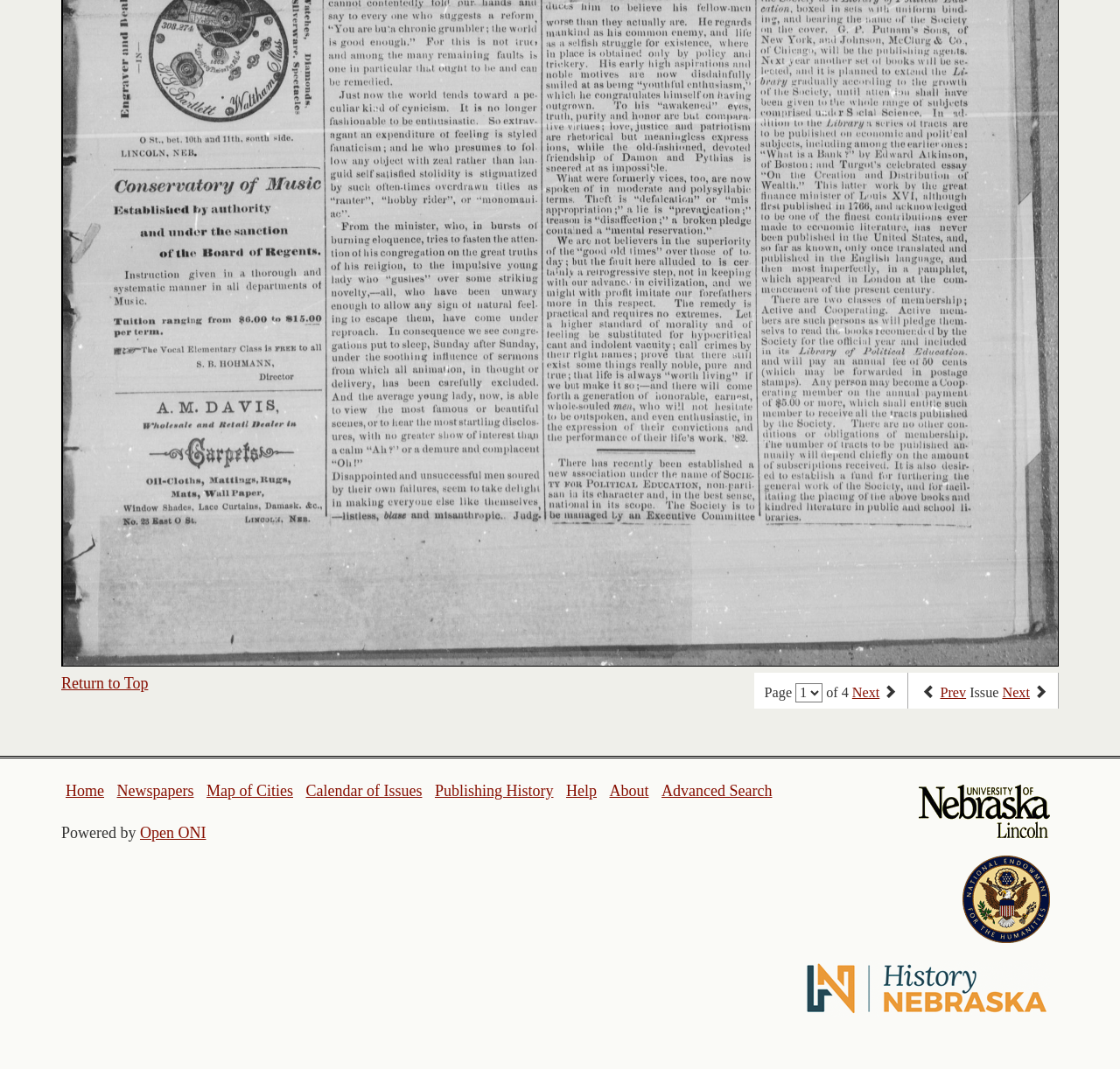Given the element description Return to Top, specify the bounding box coordinates of the corresponding UI element in the format (top-left x, top-left y, bottom-right x, bottom-right y). All values must be between 0 and 1.

[0.055, 0.631, 0.132, 0.647]